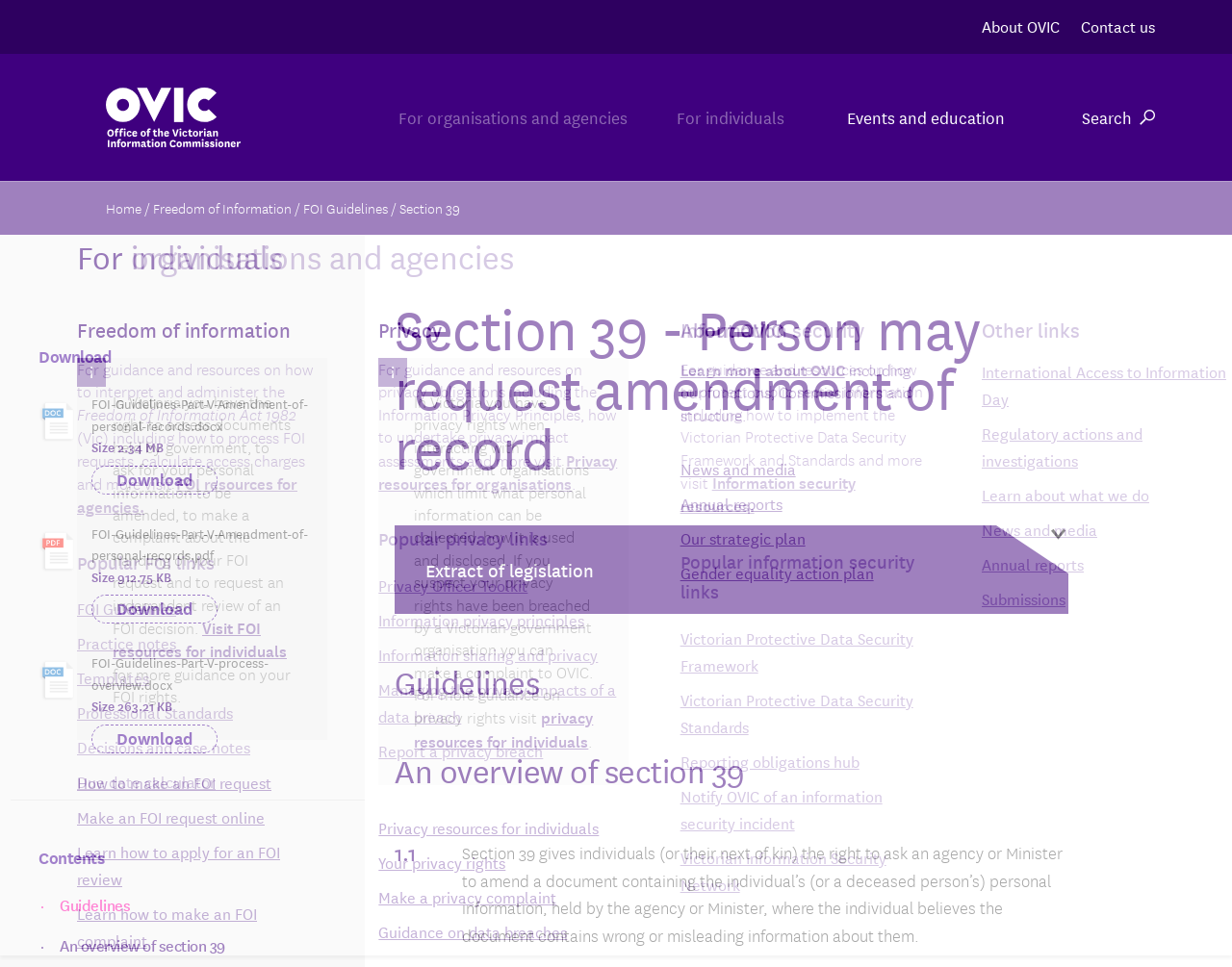Please determine the bounding box coordinates of the section I need to click to accomplish this instruction: "Click on About OVIC".

[0.797, 0.014, 0.86, 0.039]